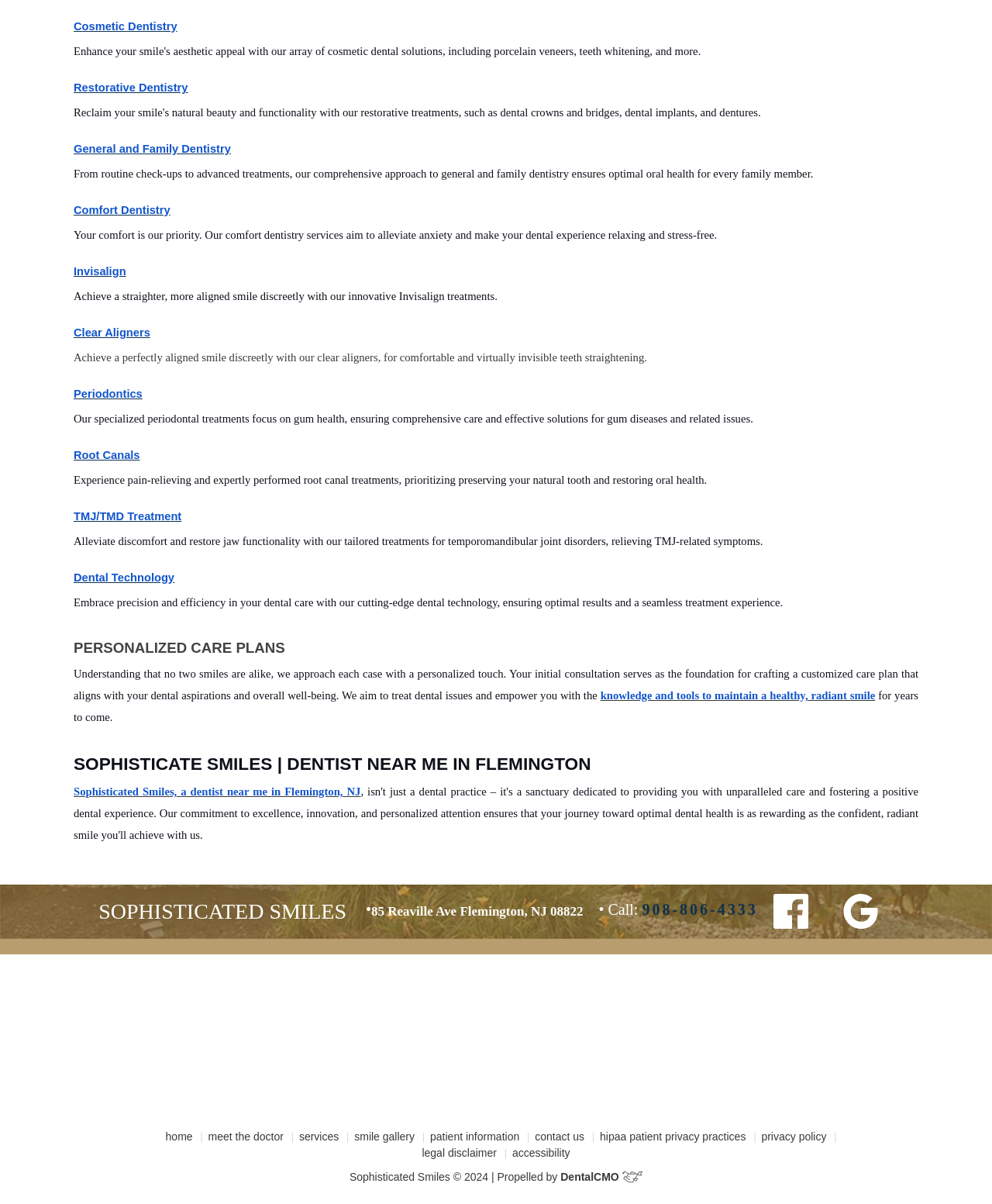Locate the bounding box coordinates of the element's region that should be clicked to carry out the following instruction: "Click on Cosmetic Dentistry". The coordinates need to be four float numbers between 0 and 1, i.e., [left, top, right, bottom].

[0.074, 0.016, 0.179, 0.027]